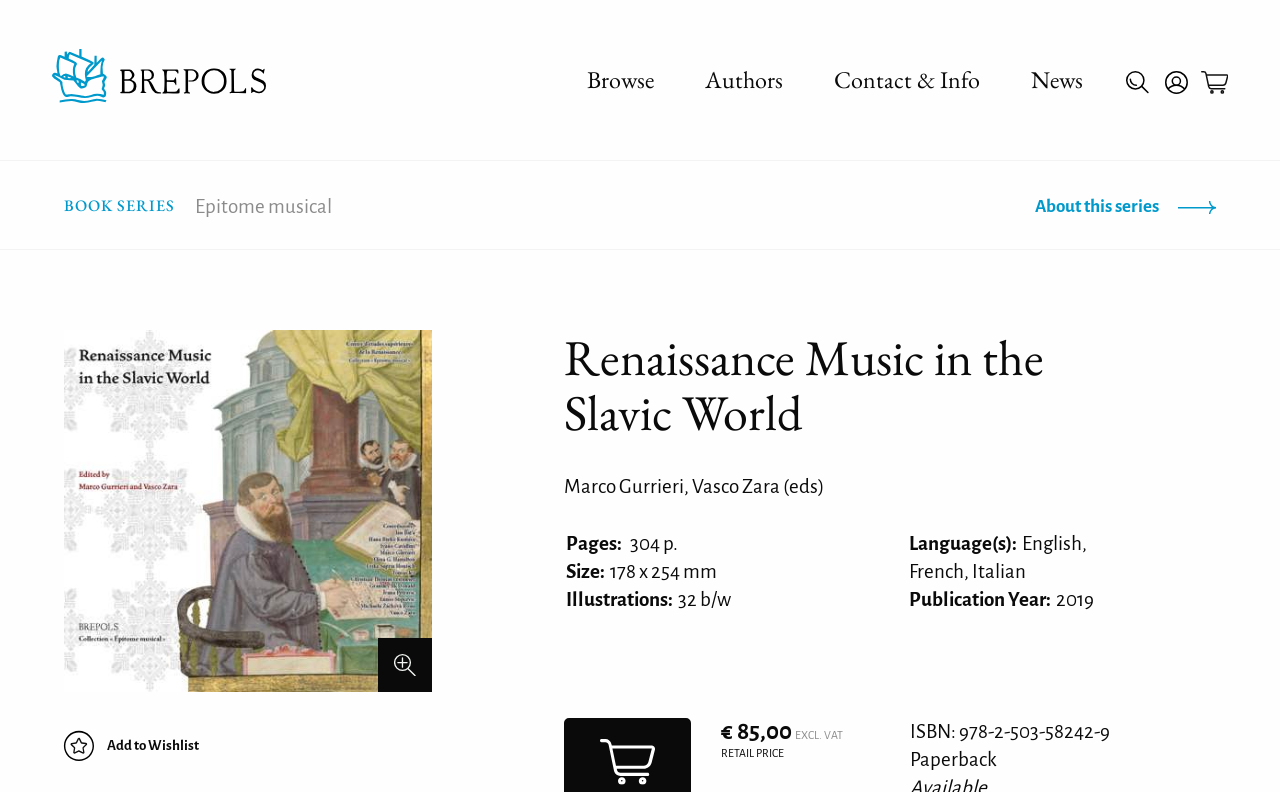Who are the editors of the book?
Please answer the question as detailed as possible.

I found the answer by looking at the heading elements on the webpage. The heading element with the text 'Renaissance Music in the Slavic World' is followed by another heading element with the text 'Marco Gurrieri, Vasco Zara (eds)', which suggests that Marco Gurrieri and Vasco Zara are the editors of the book.